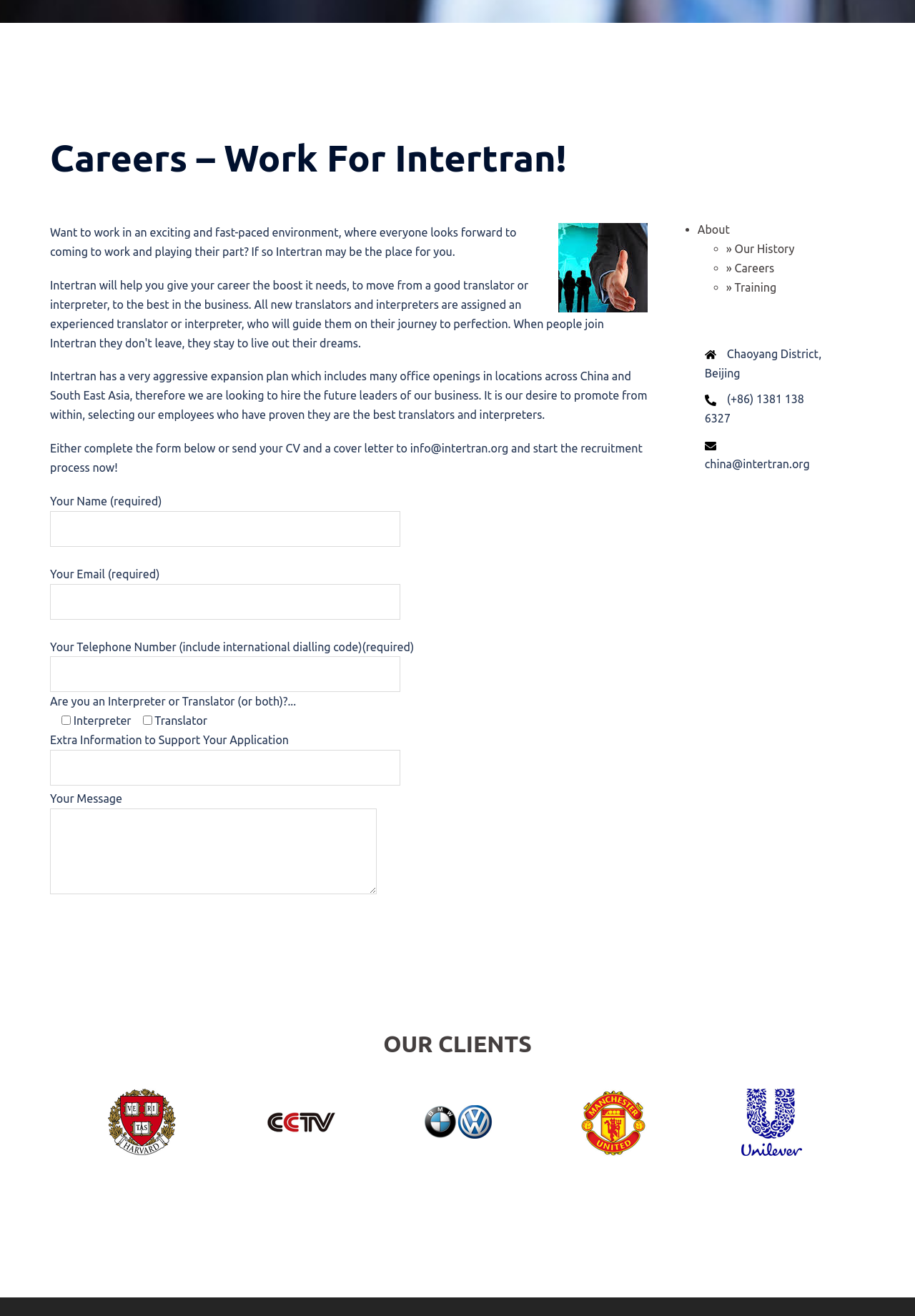Determine the bounding box coordinates for the clickable element to execute this instruction: "Enter your email address". Provide the coordinates as four float numbers between 0 and 1, i.e., [left, top, right, bottom].

[0.055, 0.444, 0.438, 0.471]